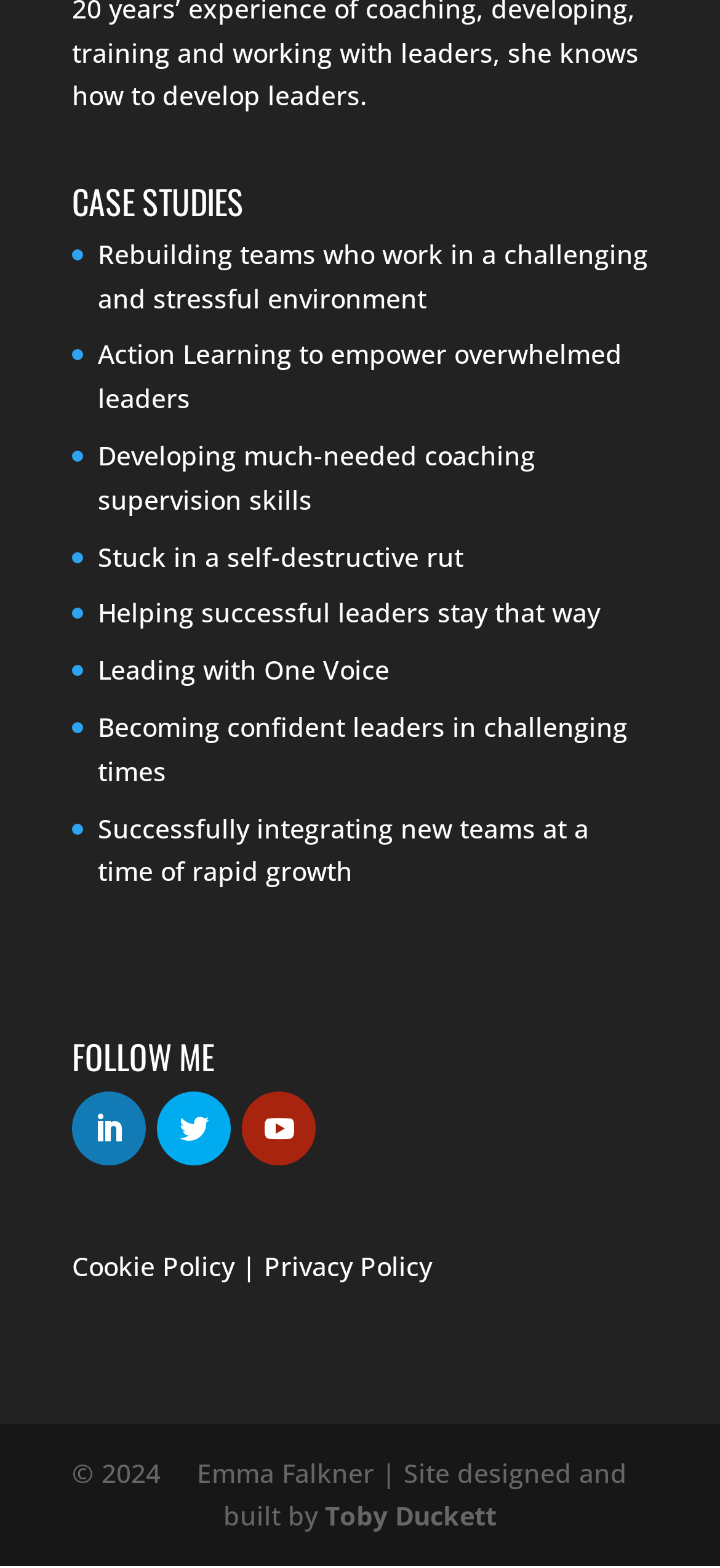Utilize the information from the image to answer the question in detail:
How many case studies are listed?

I counted the number of links under the 'CASE STUDIES' heading, and there are 9 links, each representing a case study.